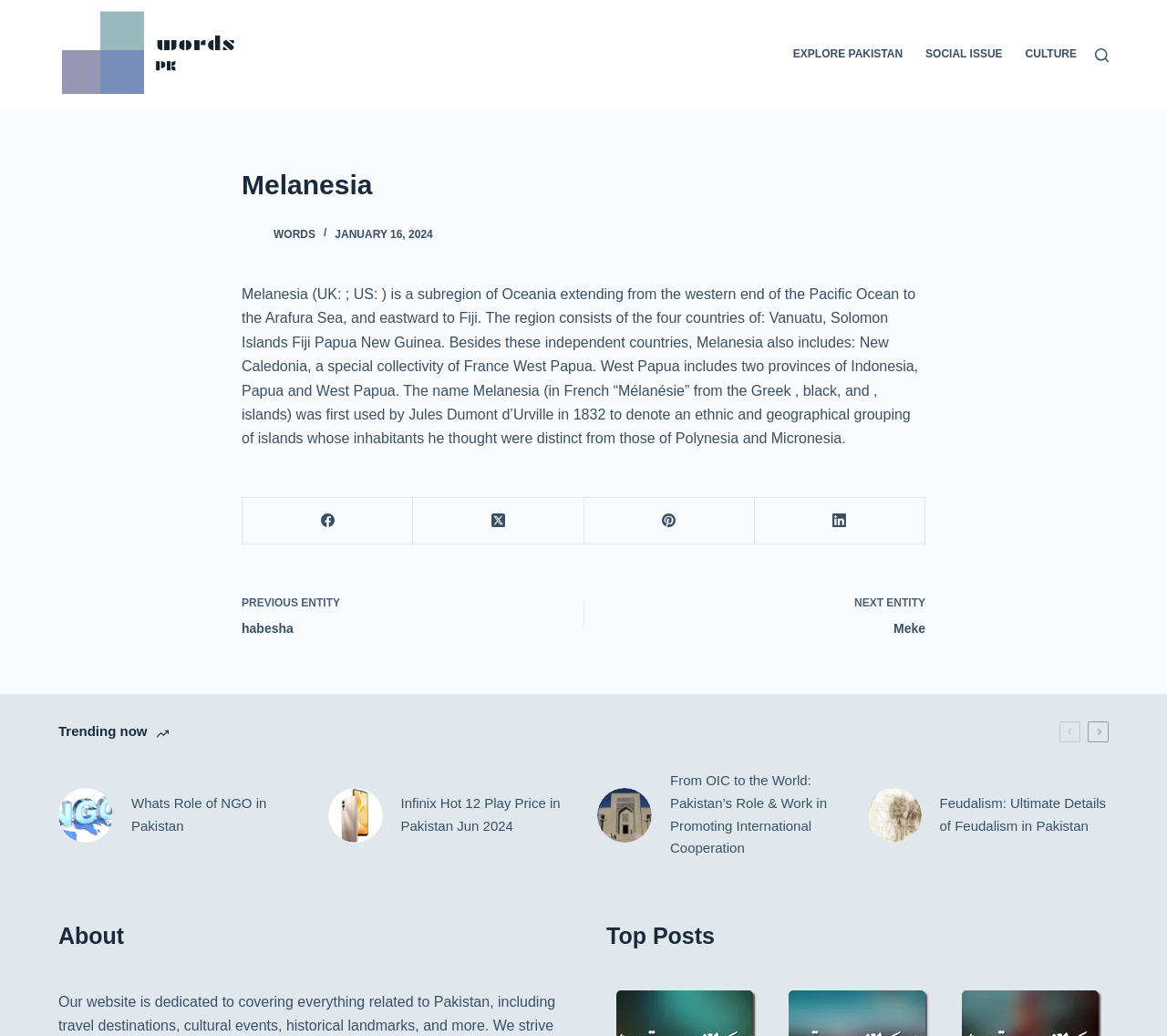Pinpoint the bounding box coordinates of the area that must be clicked to complete this instruction: "Click on the Guest Policy link".

None